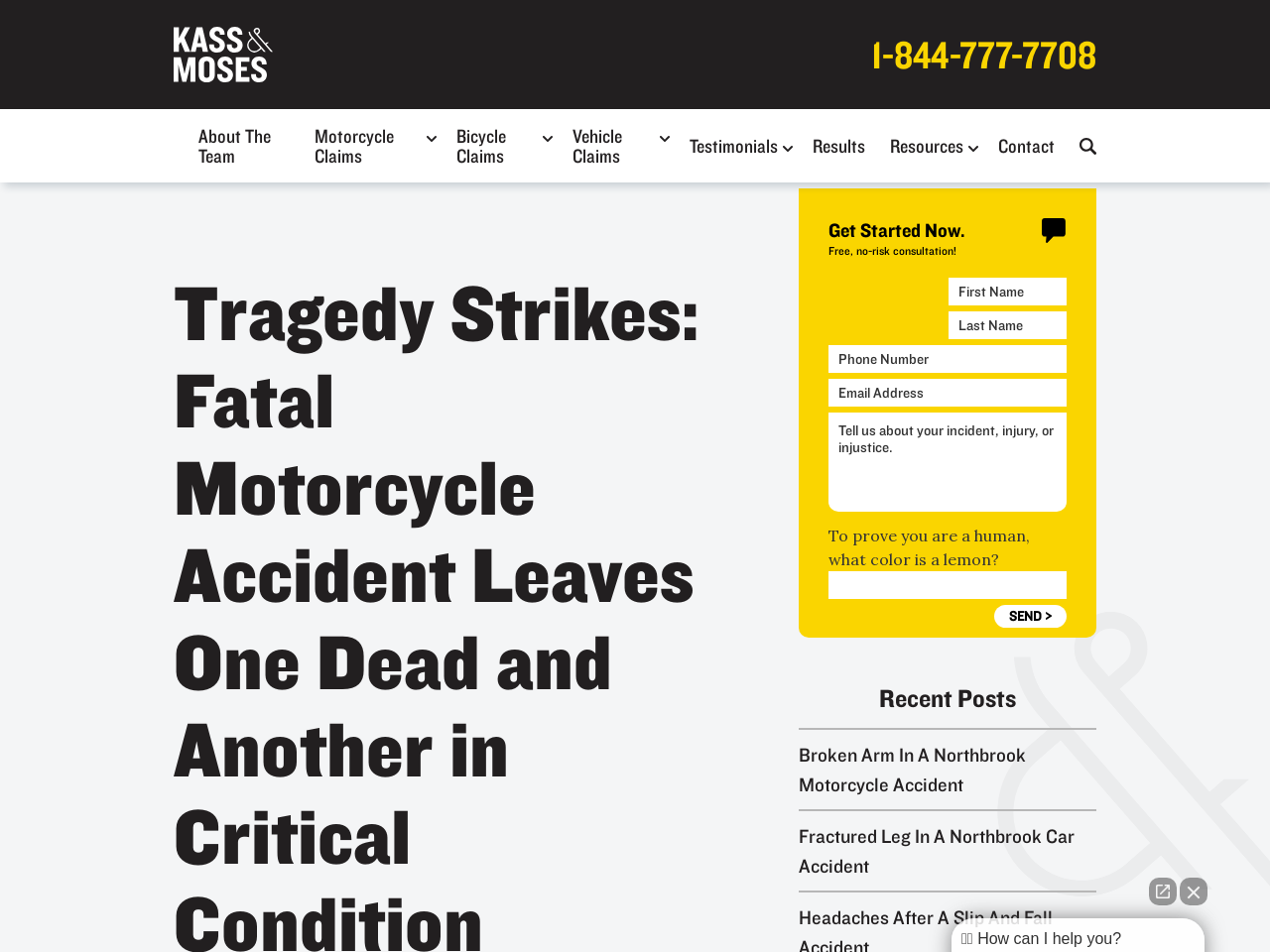Describe all the significant parts and information present on the webpage.

This webpage appears to be a law firm's website, specifically focused on personal injury cases, particularly motorcycle accidents. At the top left, there is a logo with the text "Kass & Moses" and an image. On the top right, there is a phone number "1-844-777-7708" and a search button with a magnifying glass icon.

Below the top section, there is a navigation menu with links to various pages, including "About The Team", "Motorcycle Claims", "Bicycle Claims", "Vehicle Claims", "Testimonials", "Results", "Resources", and "Contact". Each of these links has a corresponding icon image.

In the main content area, there is a heading "Get Started Now" followed by a call-to-action text "Free, no-risk consultation!" and a contact form with several text input fields, including name, email, phone number, and message. The form also includes a captcha question "What color is a lemon?" to verify human input.

On the right side of the main content area, there is a section titled "Recent Posts" with links to two news articles, "Broken Arm In A Northbrook Motorcycle Accident" and "Fractured Leg In A Northbrook Car Accident".

At the bottom of the page, there is a chat widget with a button to close it and a link to initiate a chat. Additionally, there is a text "👋🏼 How can I help you?" suggesting that the chat widget is intended for customer support or inquiry.